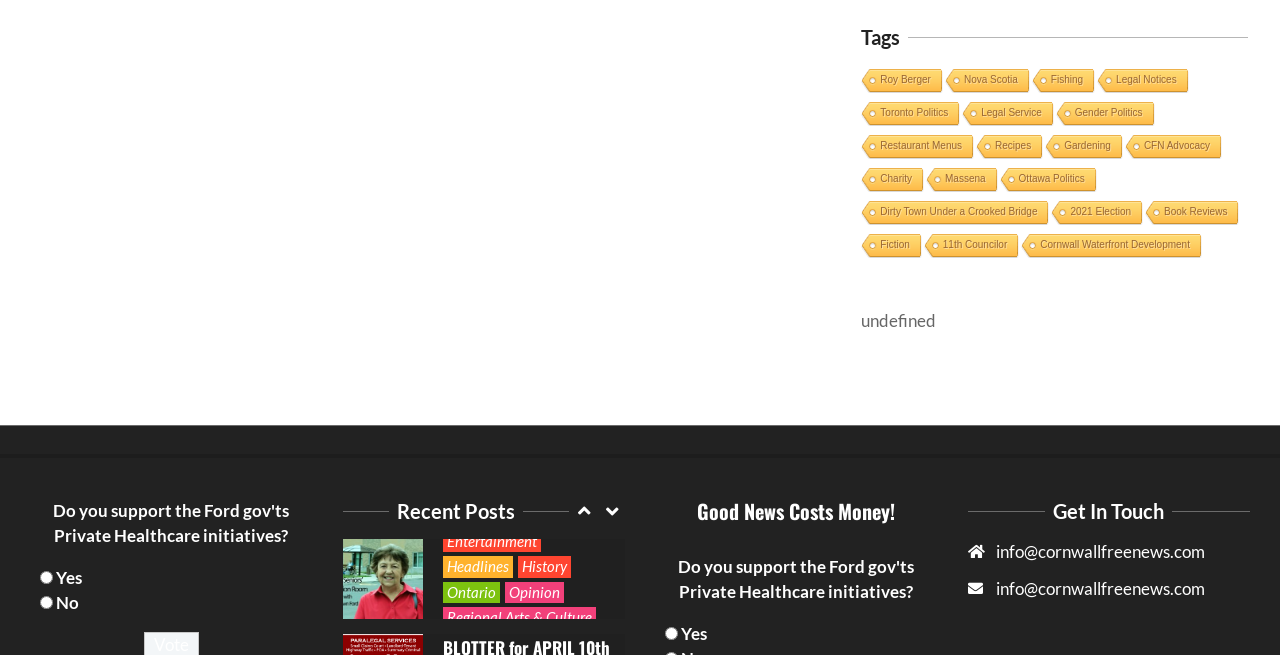Identify the bounding box for the element characterized by the following description: "Entertainment".

[0.346, 0.467, 0.422, 0.5]